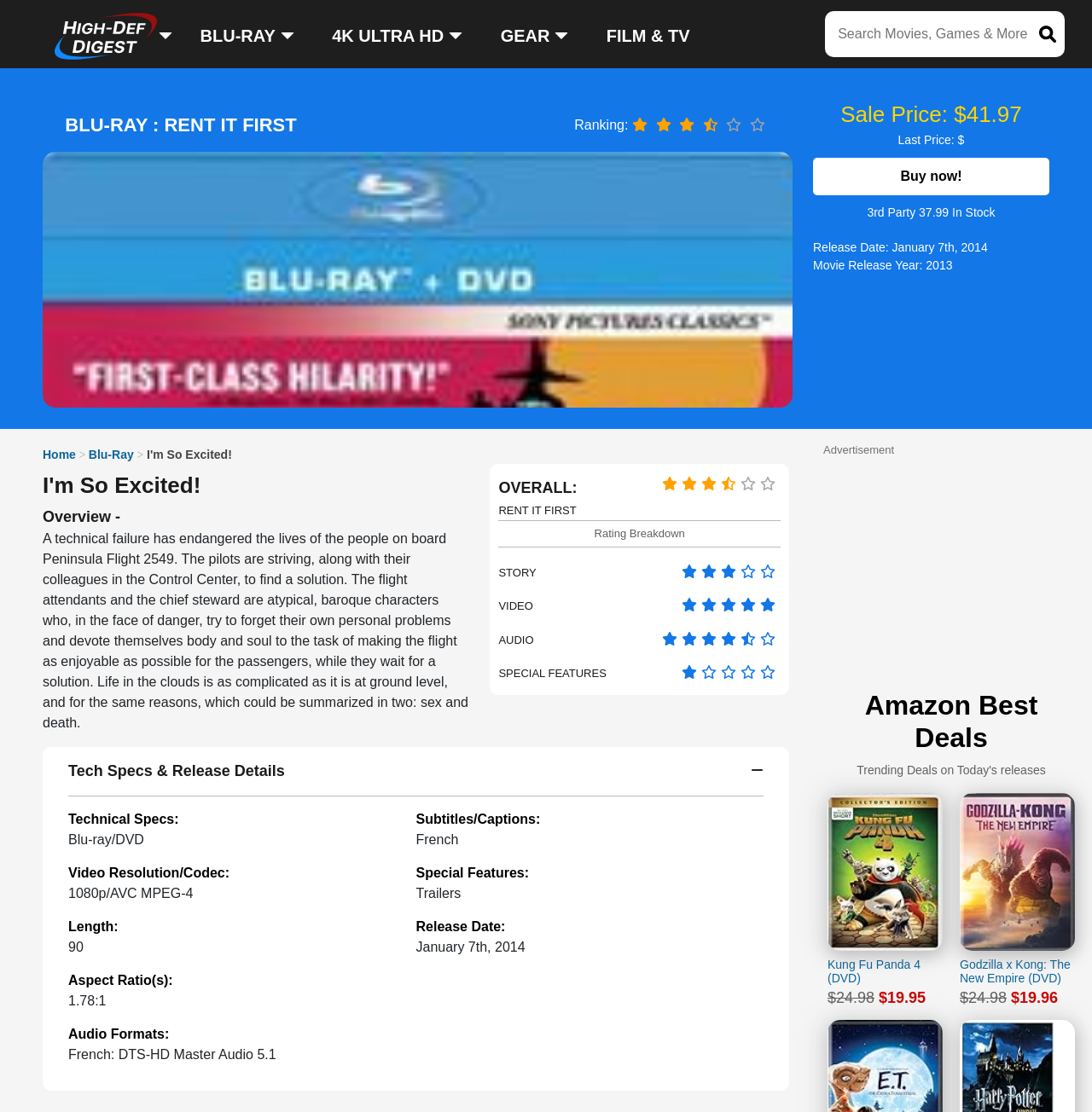What is the movie title?
Answer the question with a single word or phrase by looking at the picture.

I'm So Excited!